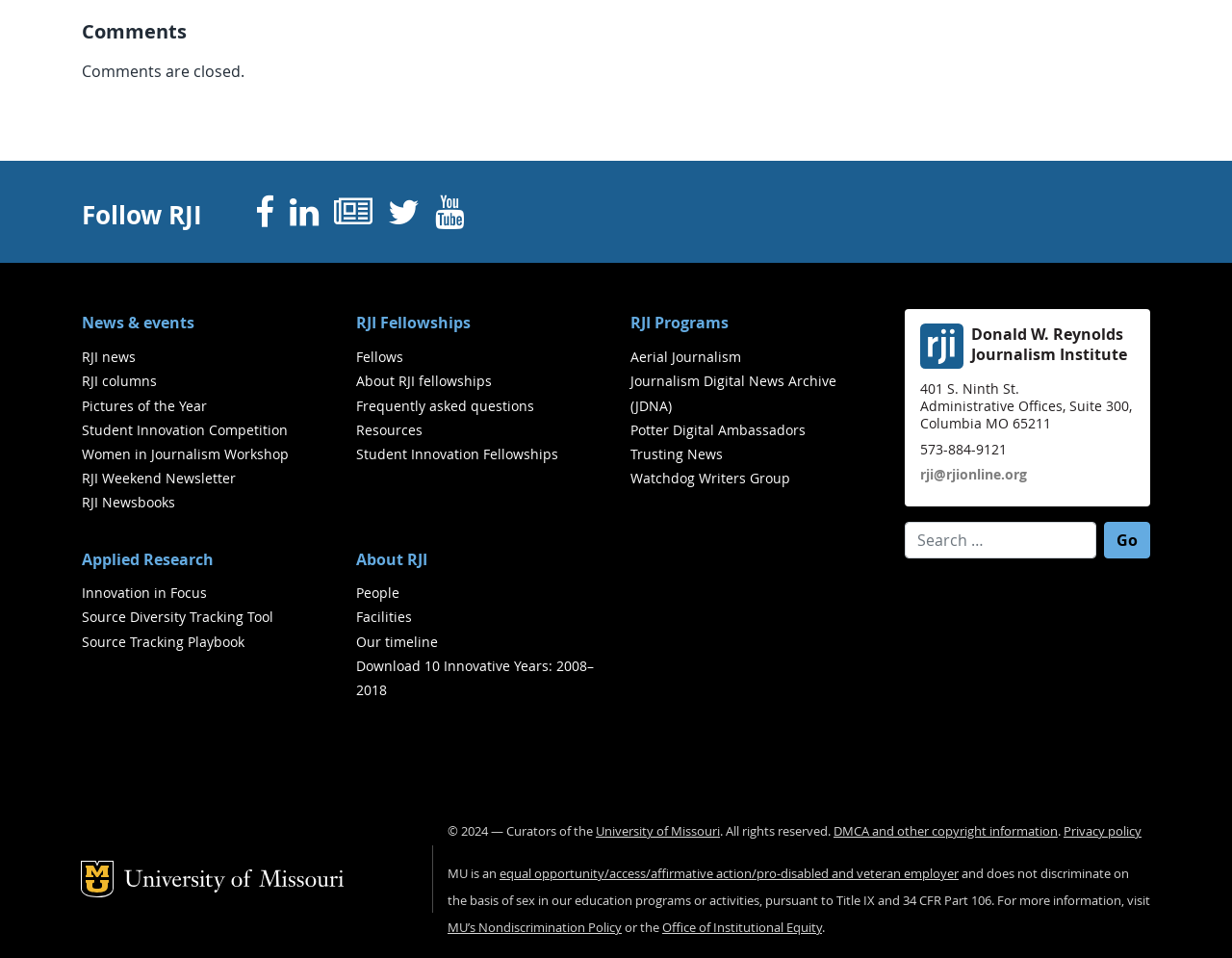Please provide a comprehensive answer to the question based on the screenshot: What is the address of the administrative offices?

I found the answer by looking at the static text elements with the content '401 S. Ninth St.', 'Administrative Offices, Suite 300,', and 'Columbia MO 65211' located at the top right of the webpage, which together form the address of the administrative offices.